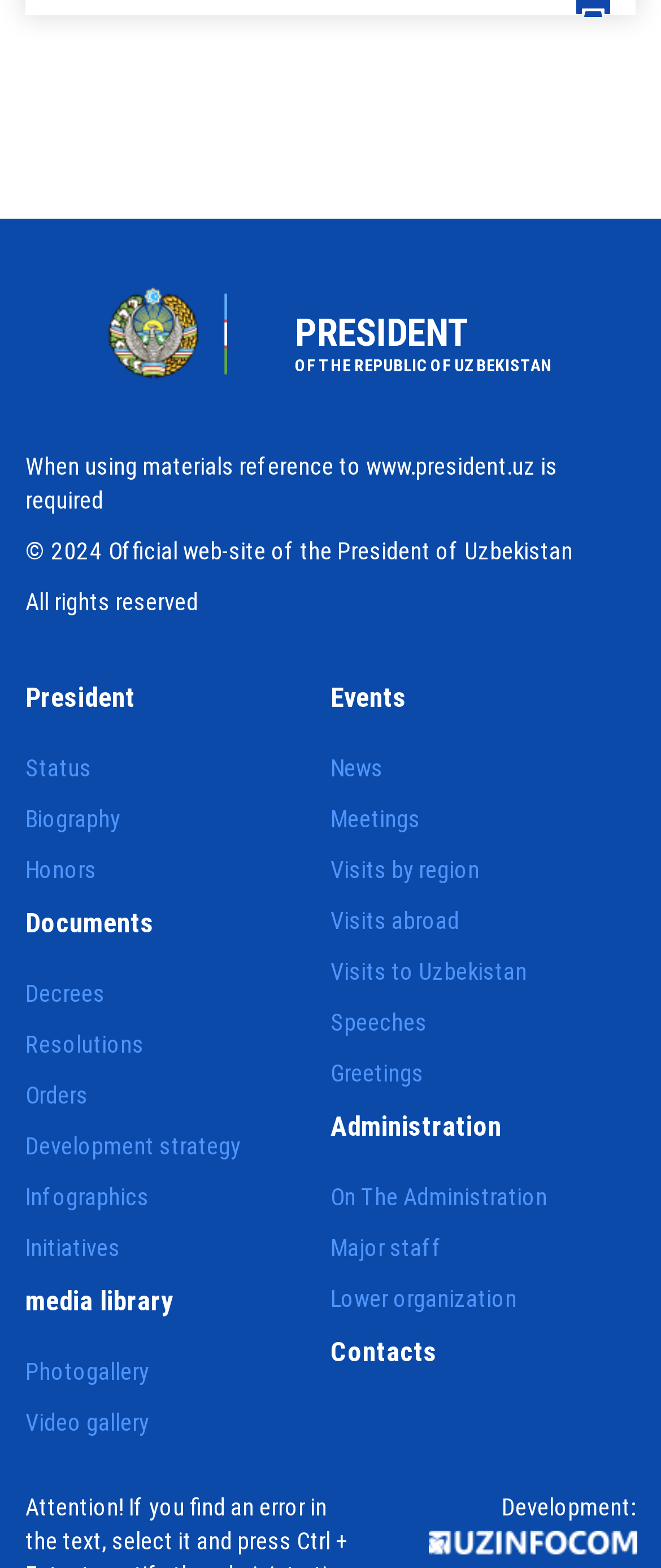Provide a short, one-word or phrase answer to the question below:
What is the name of the president's website?

www.president.uz